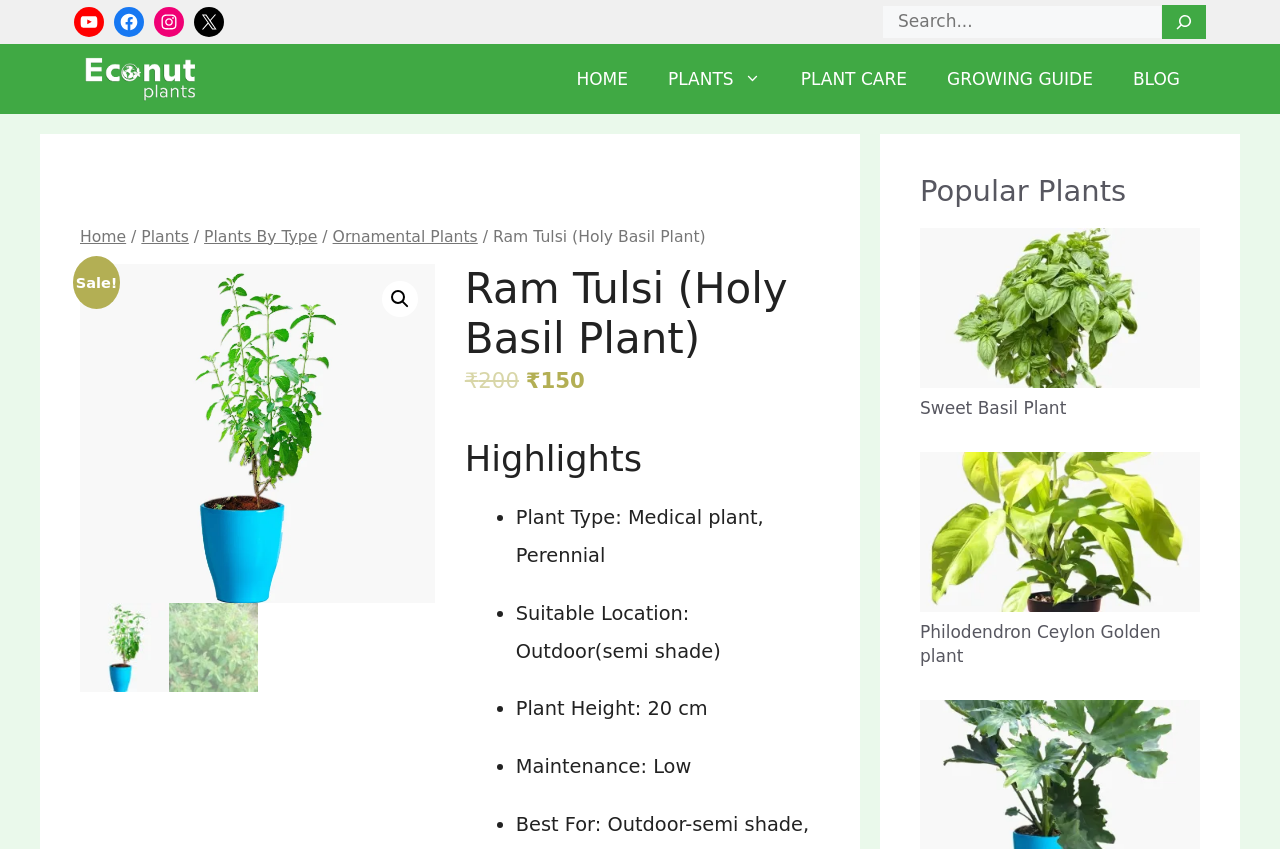Please identify the webpage's heading and generate its text content.

Ram Tulsi (Holy Basil Plant)